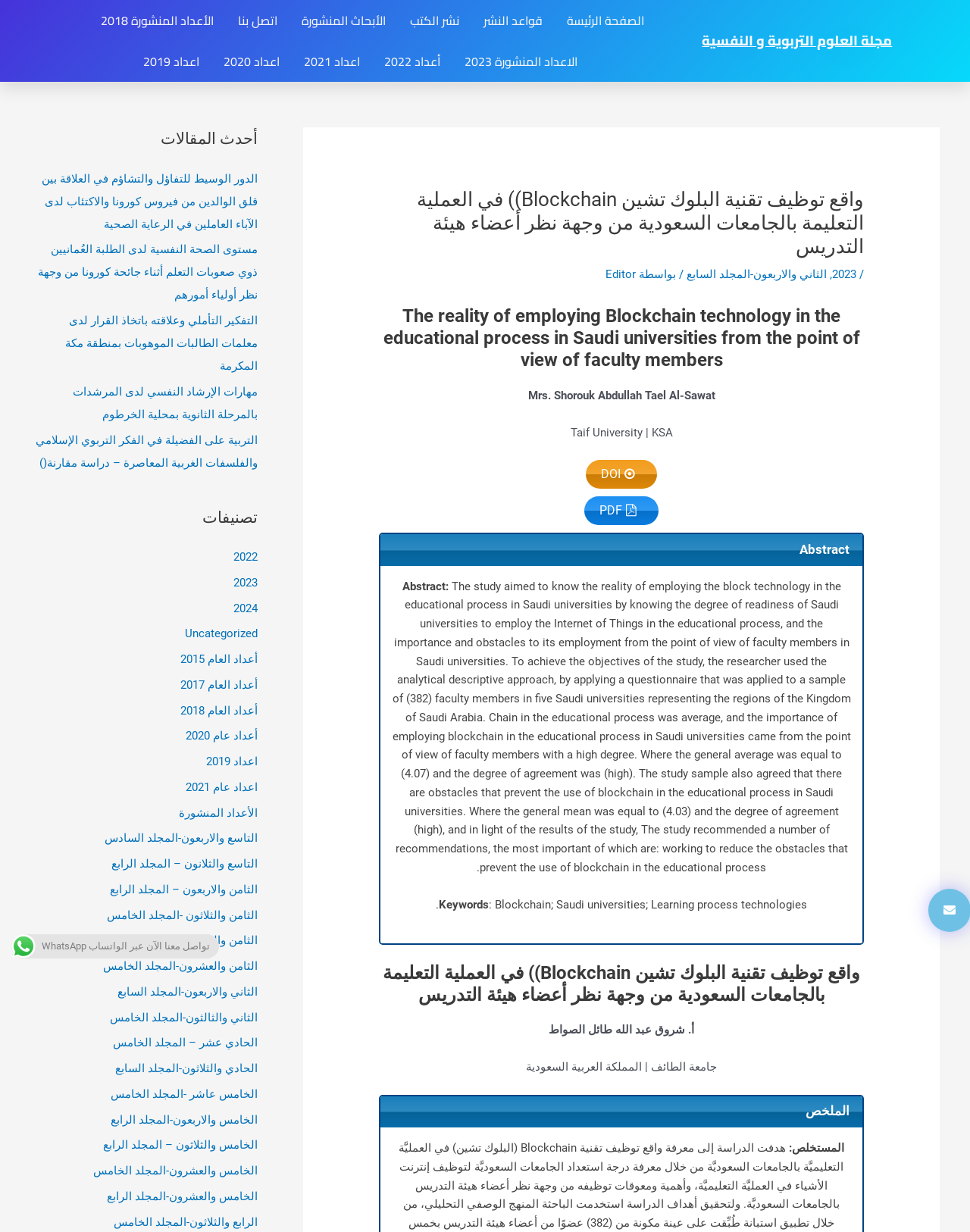Pinpoint the bounding box coordinates of the area that must be clicked to complete this instruction: "Go to the main page".

[0.585, 0.0, 0.664, 0.033]